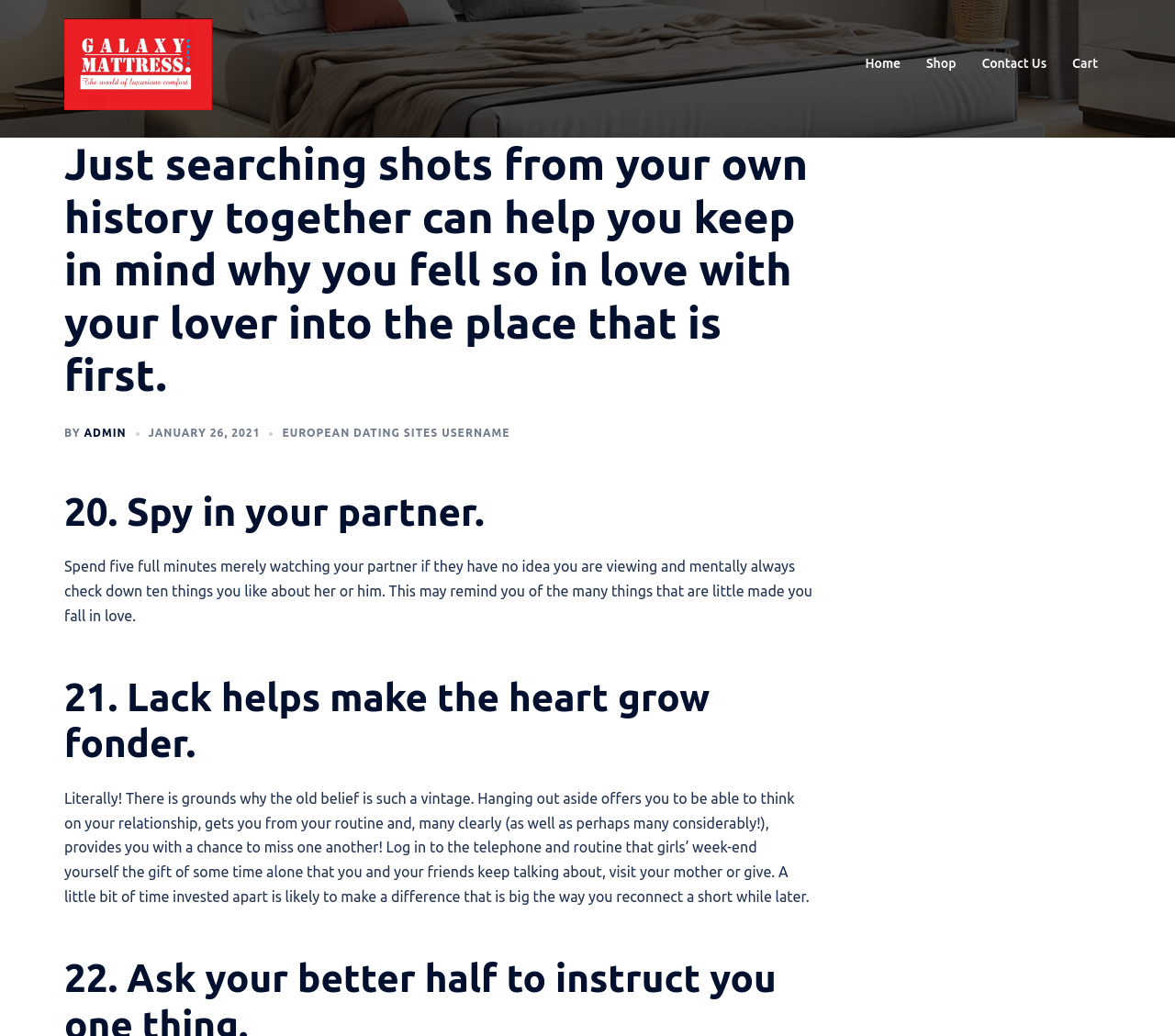Based on the visual content of the image, answer the question thoroughly: How long should you watch your partner?

According to the article, you should spend five full minutes watching your partner without them knowing, as mentioned in the static text that explains the 20th tip.